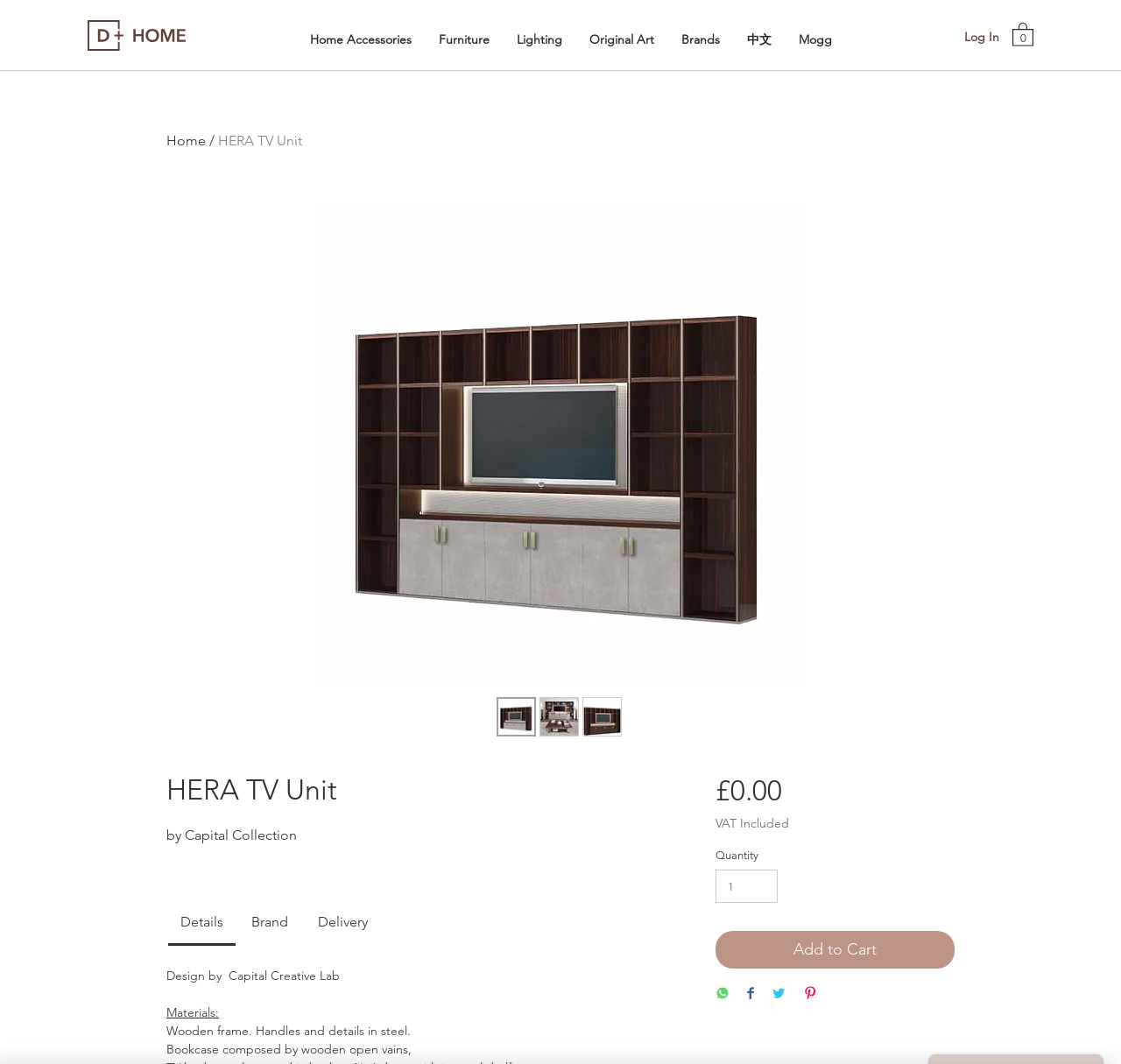Identify the bounding box coordinates for the element you need to click to achieve the following task: "Change the quantity of the 'HERA TV Unit'". The coordinates must be four float values ranging from 0 to 1, formatted as [left, top, right, bottom].

[0.638, 0.818, 0.693, 0.849]